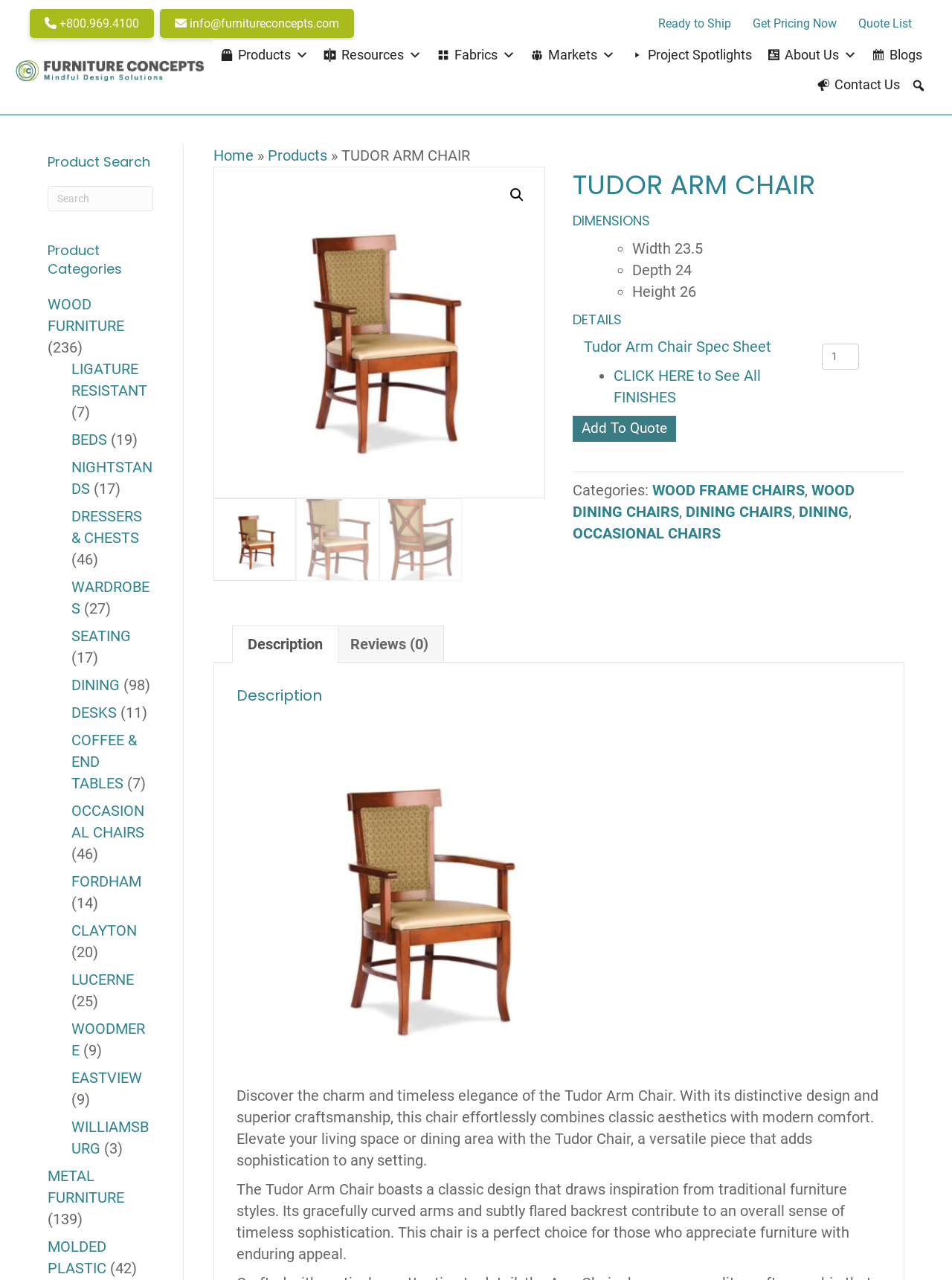Please find and report the bounding box coordinates of the element to click in order to perform the following action: "Add to wishlist". The coordinates should be expressed as four float numbers between 0 and 1, in the format [left, top, right, bottom].

[0.602, 0.325, 0.71, 0.345]